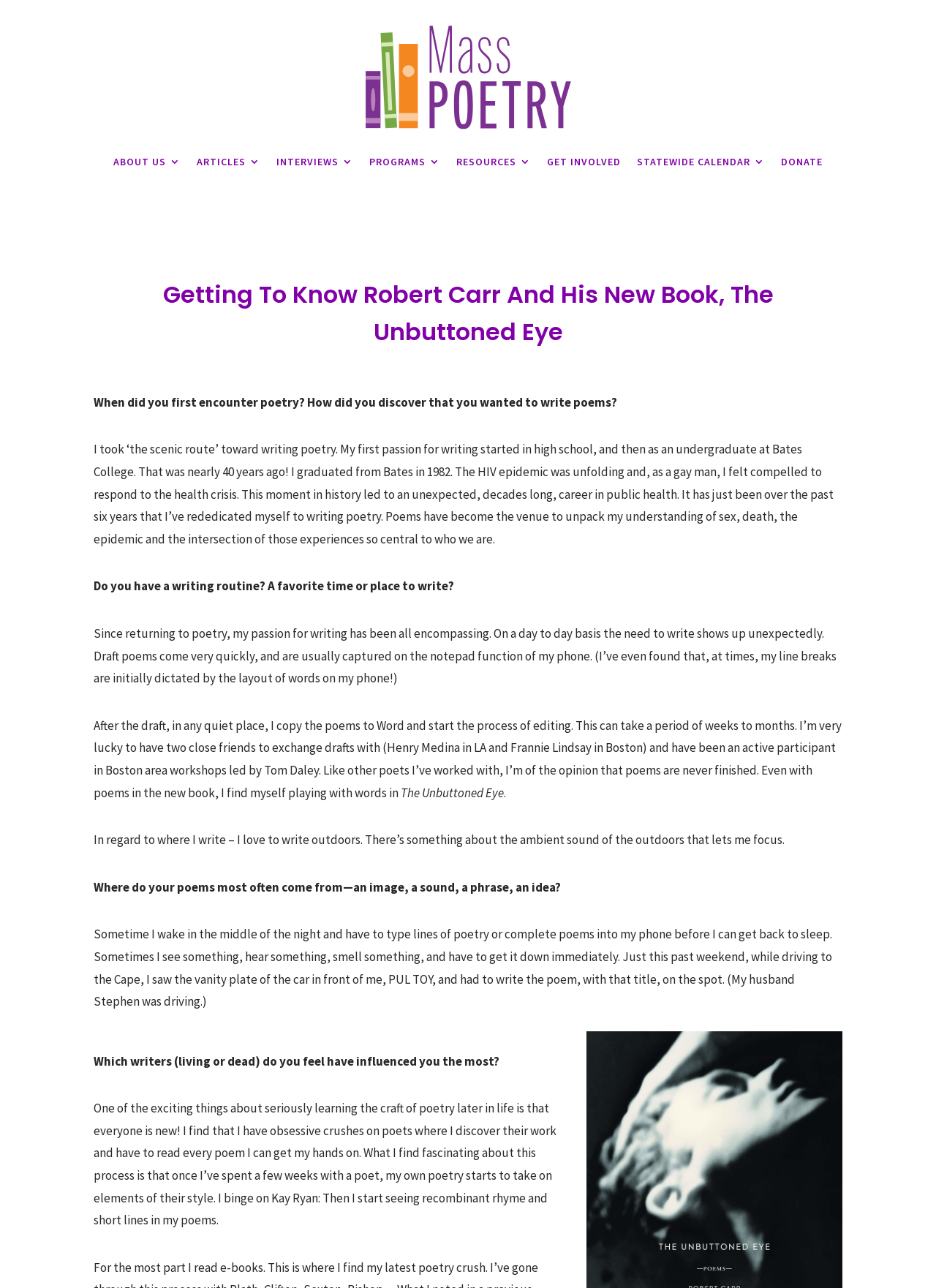Please identify the bounding box coordinates of the area I need to click to accomplish the following instruction: "Click on the link to Robert Carr's new book, The Unbuttoned Eye".

[0.428, 0.609, 0.538, 0.622]